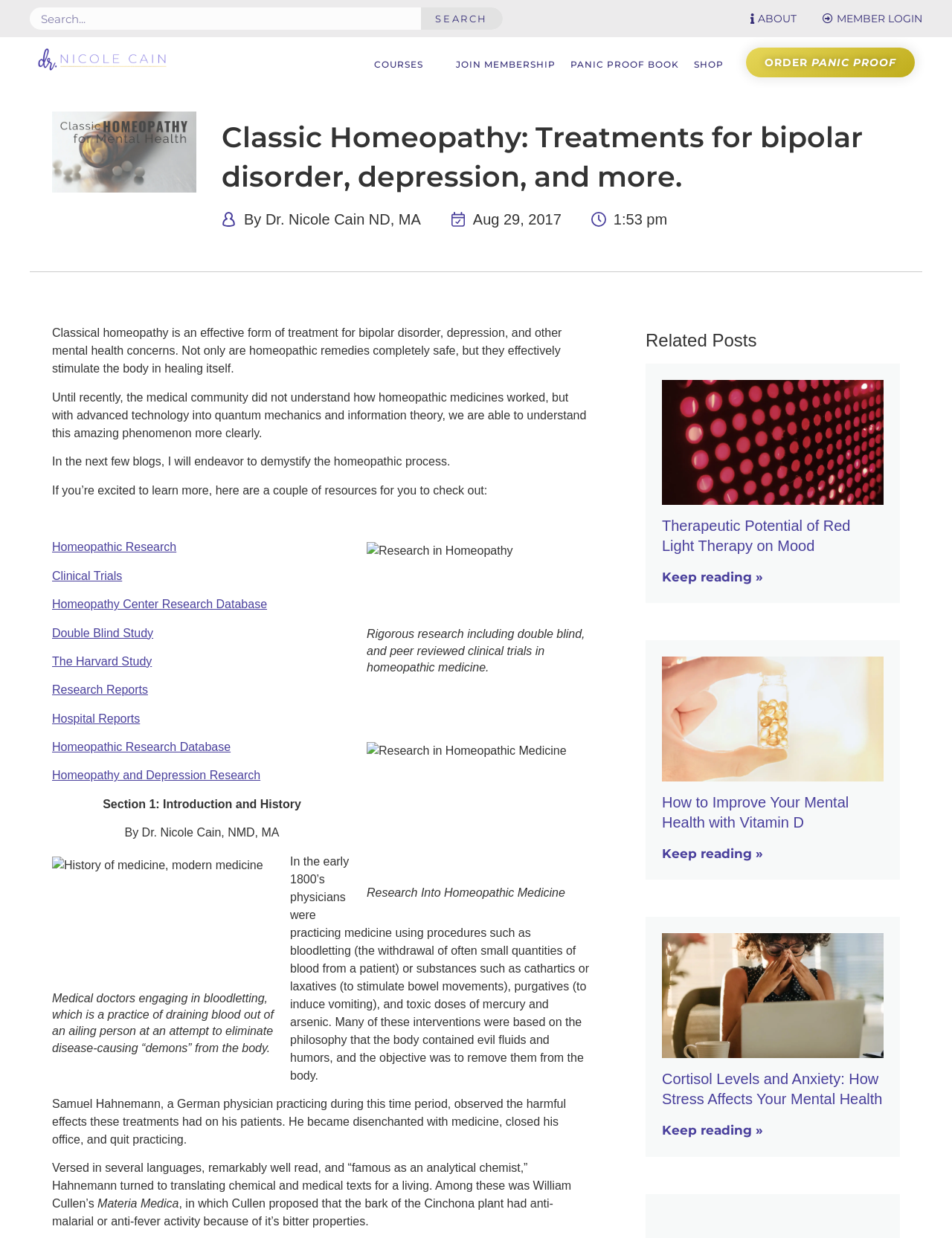Return the bounding box coordinates of the UI element that corresponds to this description: "alt="Dr. Nicole Cain Logo" title="dr-n-logo-svg"". The coordinates must be given as four float numbers in the range of 0 and 1, [left, top, right, bottom].

[0.039, 0.038, 0.176, 0.058]